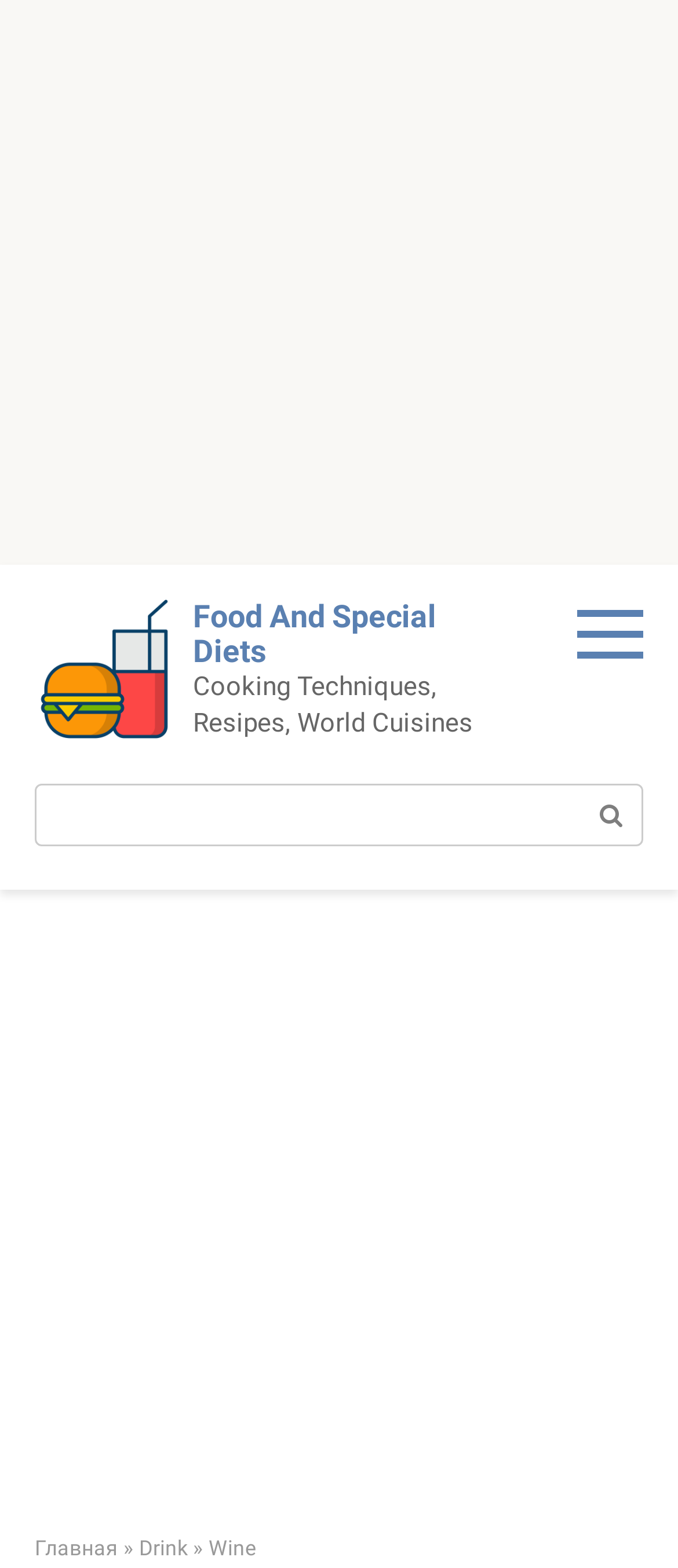What is the language of the search label?
Please give a detailed and elaborate answer to the question based on the image.

The search label 'Поиск:' is in Russian, indicating that the website may be targeting a Russian-speaking audience or providing content in Russian.